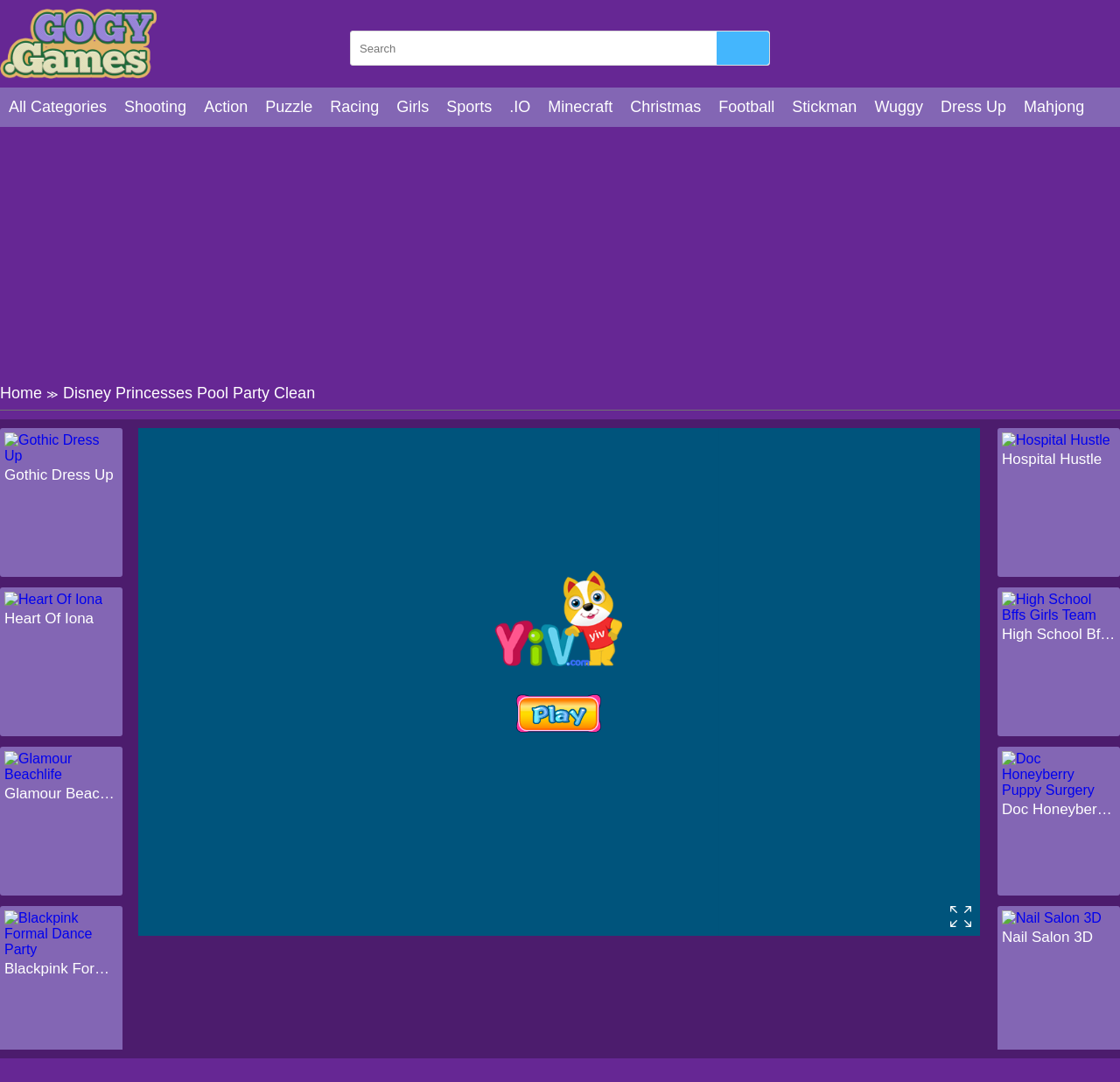Please determine the bounding box coordinates of the area that needs to be clicked to complete this task: 'View archives from August 2023'. The coordinates must be four float numbers between 0 and 1, formatted as [left, top, right, bottom].

None